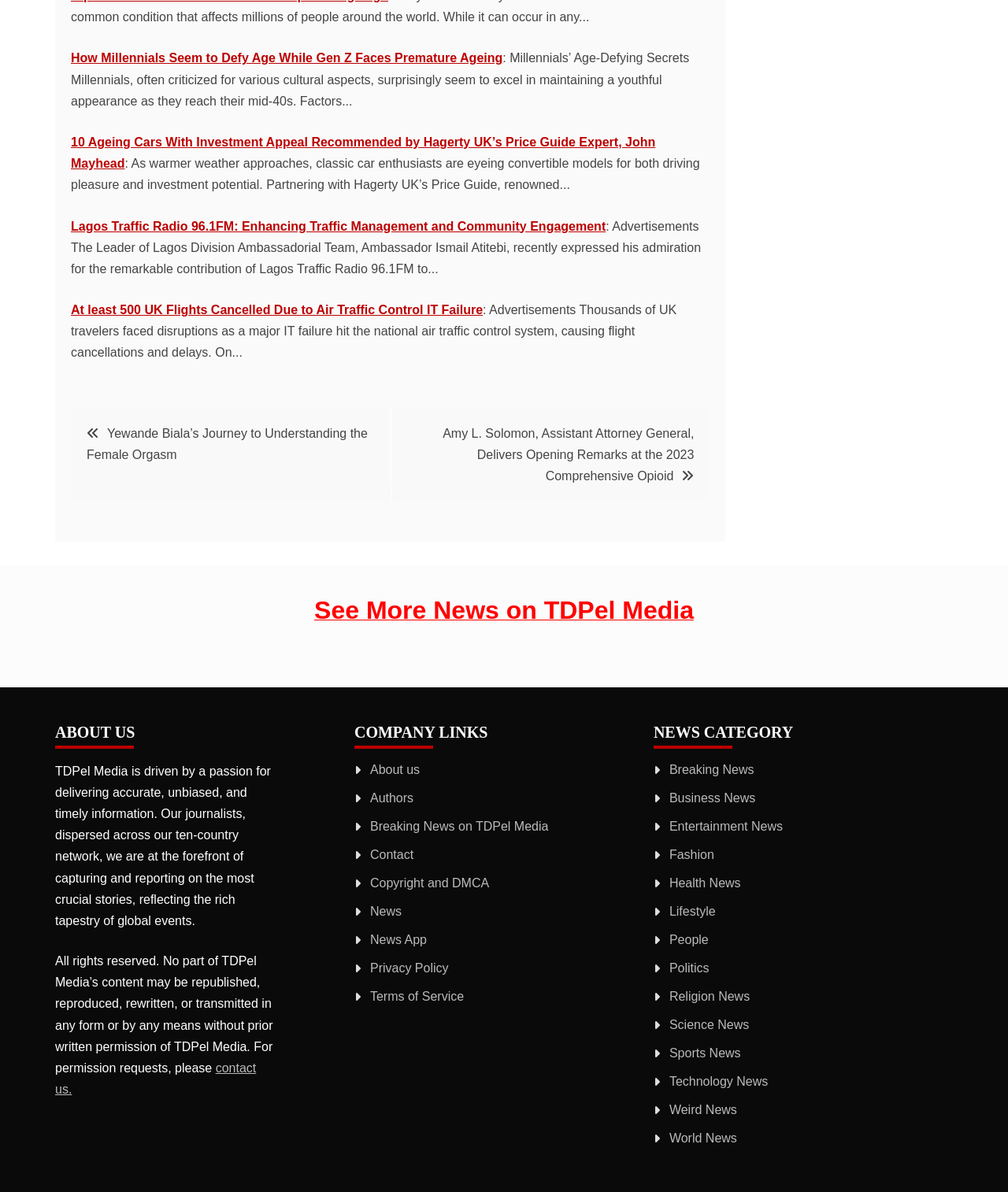What is the purpose of TDPel Media?
Analyze the image and deliver a detailed answer to the question.

I read the 'ABOUT US' section, which states that 'TDPel Media is driven by a passion for delivering accurate, unbiased, and timely information', indicating that this is the purpose of the media company.